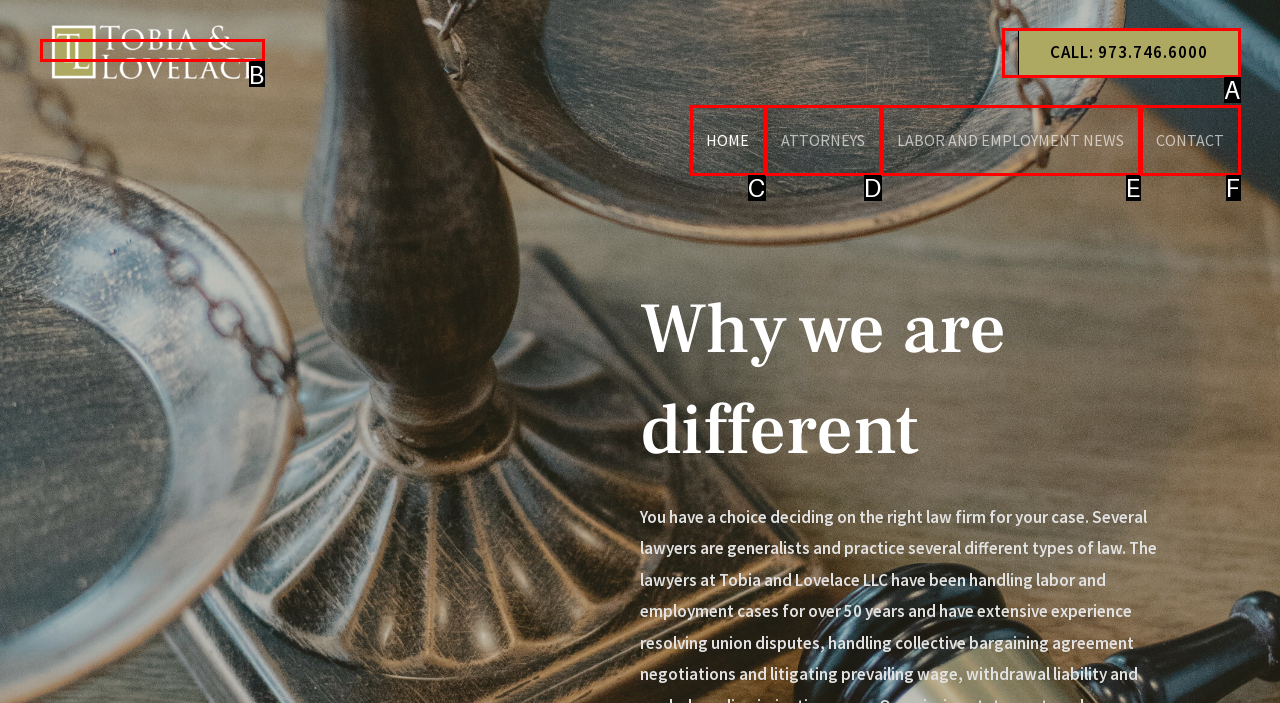Tell me which one HTML element best matches the description: Call: 973.746.6000 Answer with the option's letter from the given choices directly.

A